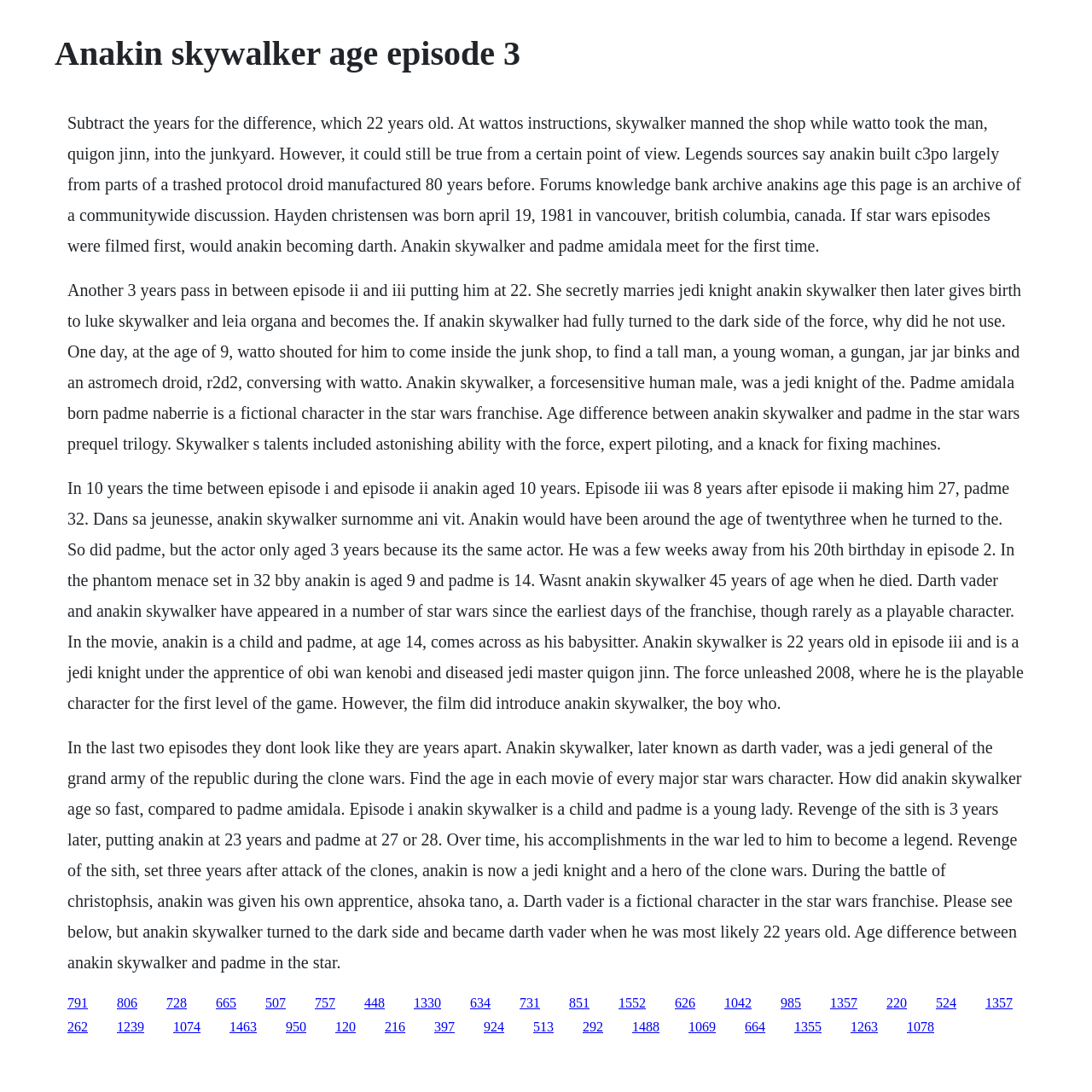Determine the bounding box coordinates of the element that should be clicked to execute the following command: "Go to Chi Siamo".

None